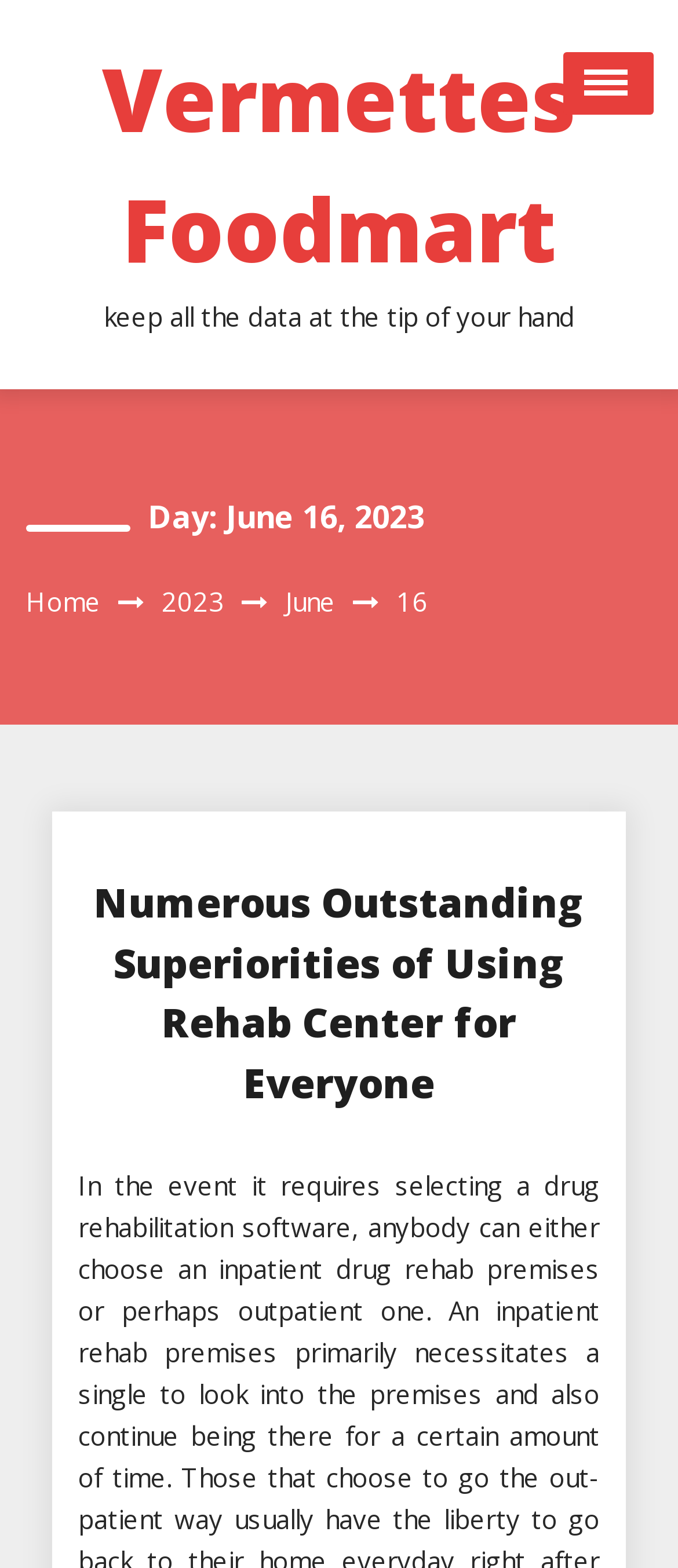Specify the bounding box coordinates of the area to click in order to execute this command: 'go to 'Home' page'. The coordinates should consist of four float numbers ranging from 0 to 1, and should be formatted as [left, top, right, bottom].

[0.0, 0.095, 1.0, 0.151]